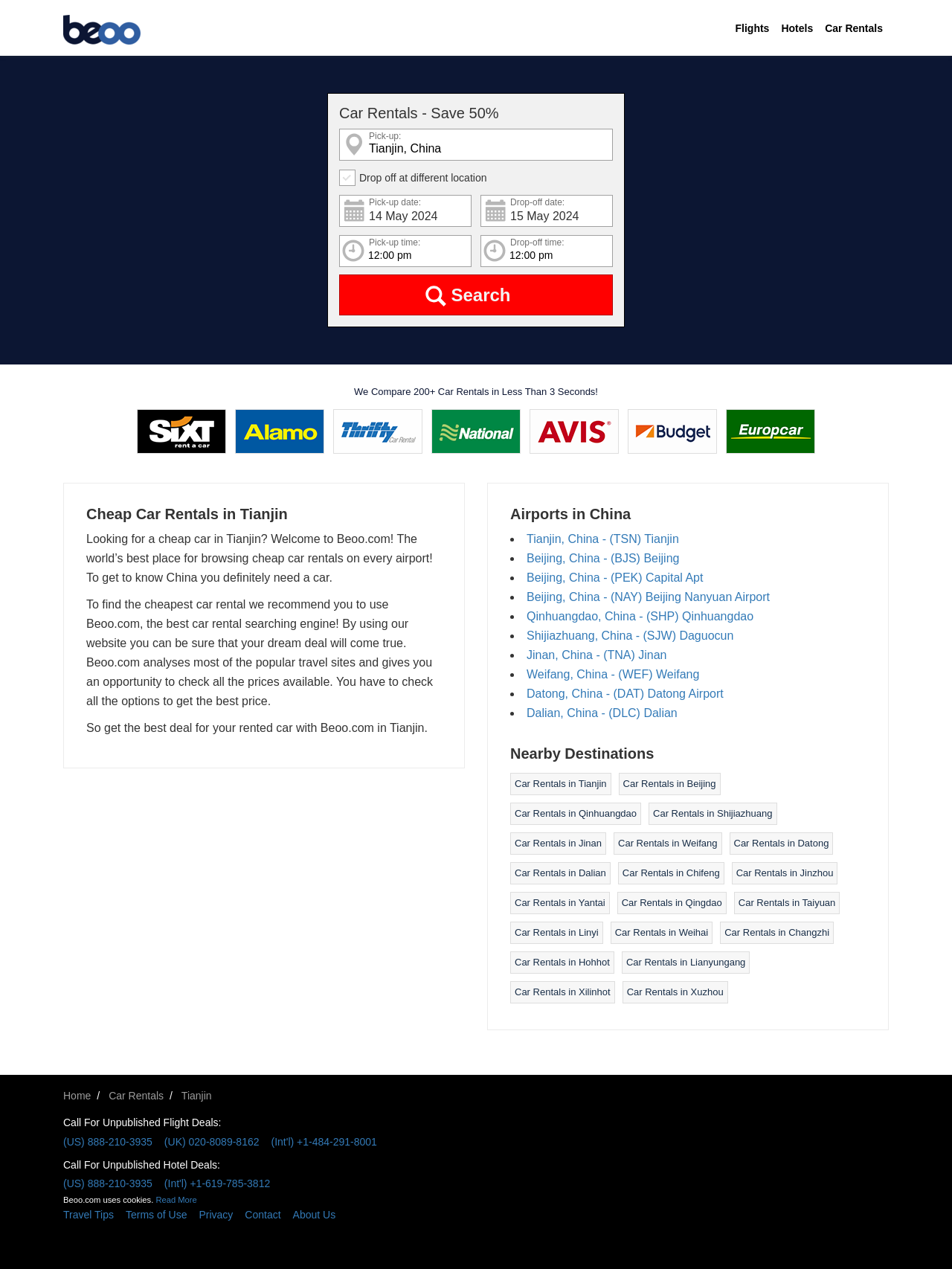Identify the bounding box coordinates of the clickable section necessary to follow the following instruction: "Search for car rentals". The coordinates should be presented as four float numbers from 0 to 1, i.e., [left, top, right, bottom].

[0.356, 0.216, 0.644, 0.249]